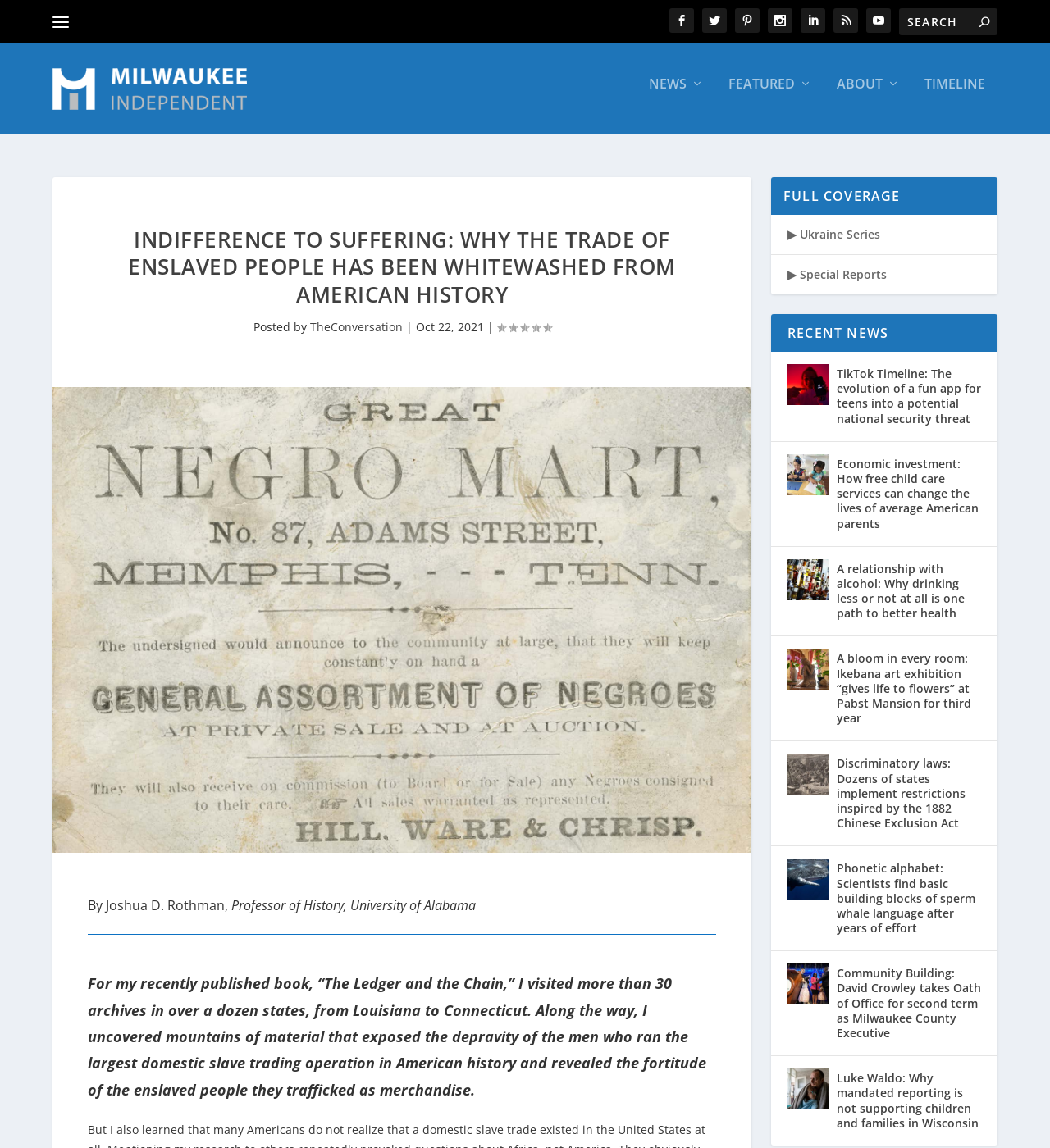Extract the primary header of the webpage and generate its text.

INDIFFERENCE TO SUFFERING: WHY THE TRADE OF ENSLAVED PEOPLE HAS BEEN WHITEWASHED FROM AMERICAN HISTORY